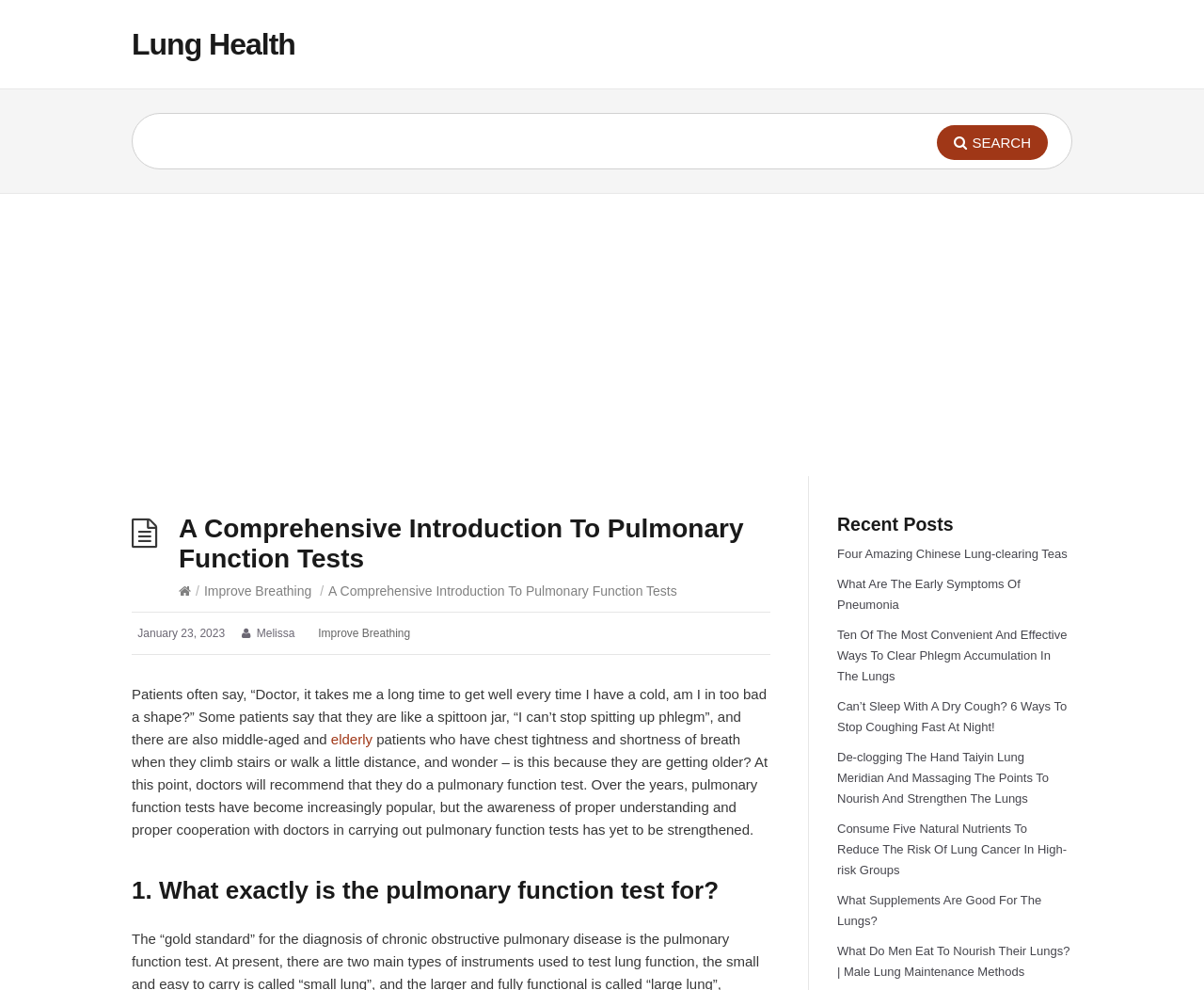Could you determine the bounding box coordinates of the clickable element to complete the instruction: "Click on the company logo"? Provide the coordinates as four float numbers between 0 and 1, i.e., [left, top, right, bottom].

None